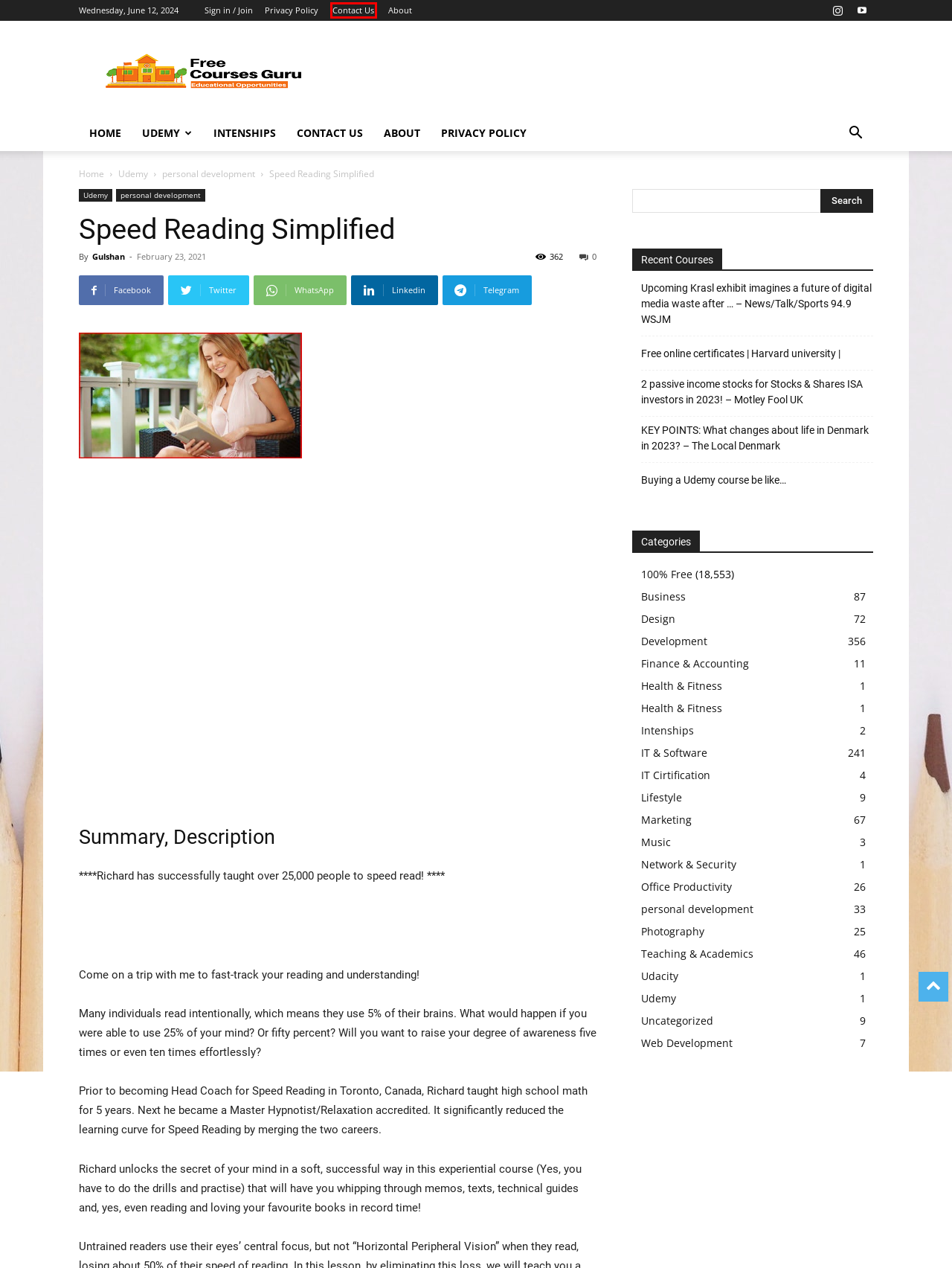Using the screenshot of a webpage with a red bounding box, pick the webpage description that most accurately represents the new webpage after the element inside the red box is clicked. Here are the candidates:
A. Buying a Udemy course be like... - Free Courses Guru
B. personal development Archives - Free Courses Guru
C. 100% Free Archives - Free Courses Guru
D. Intenships Archives - Free Courses Guru
E. Free online certificates | Harvard university | - Free Courses Guru
F. Privacy Policy - Free Courses Guru
G. Contact Us - Free Courses Guru
H. Health & Fitness Archives - Free Courses Guru

G